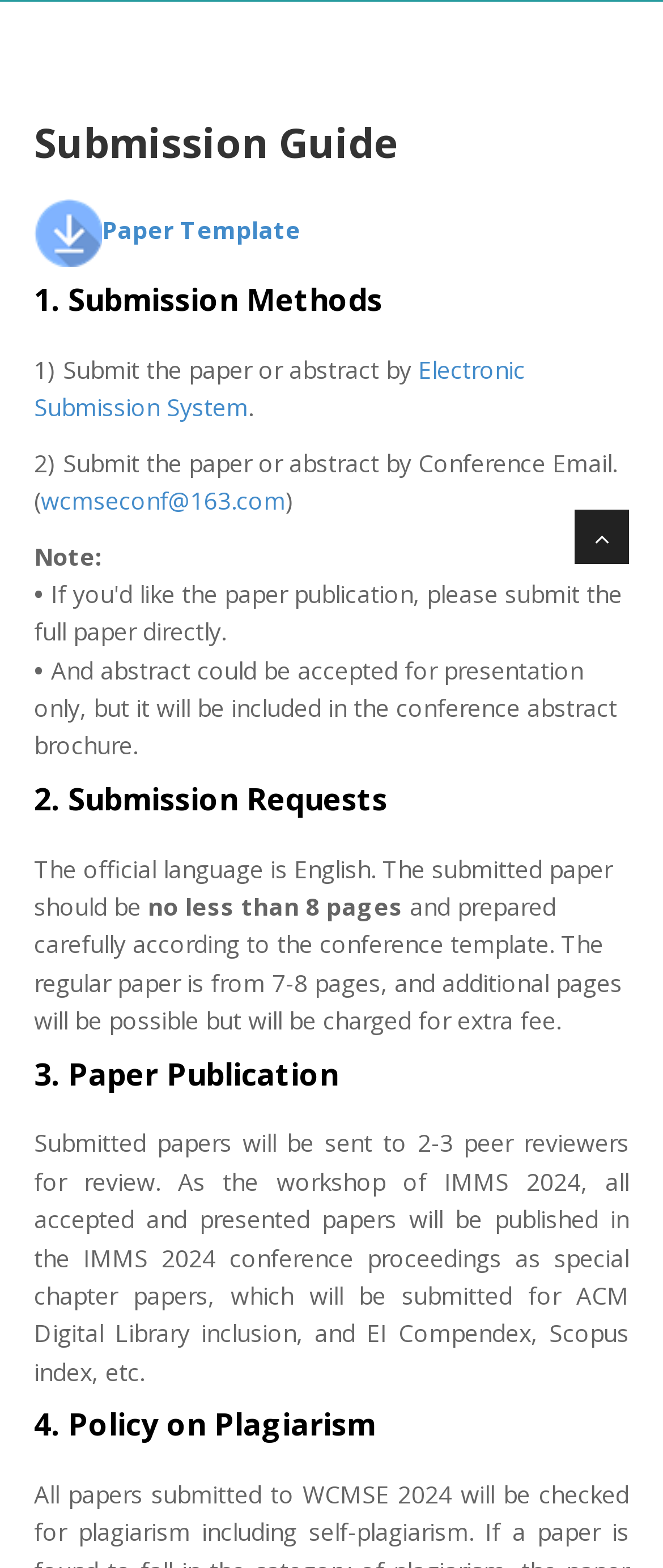Find and provide the bounding box coordinates for the UI element described here: "Main Menu". The coordinates should be given as four float numbers between 0 and 1: [left, top, right, bottom].

None